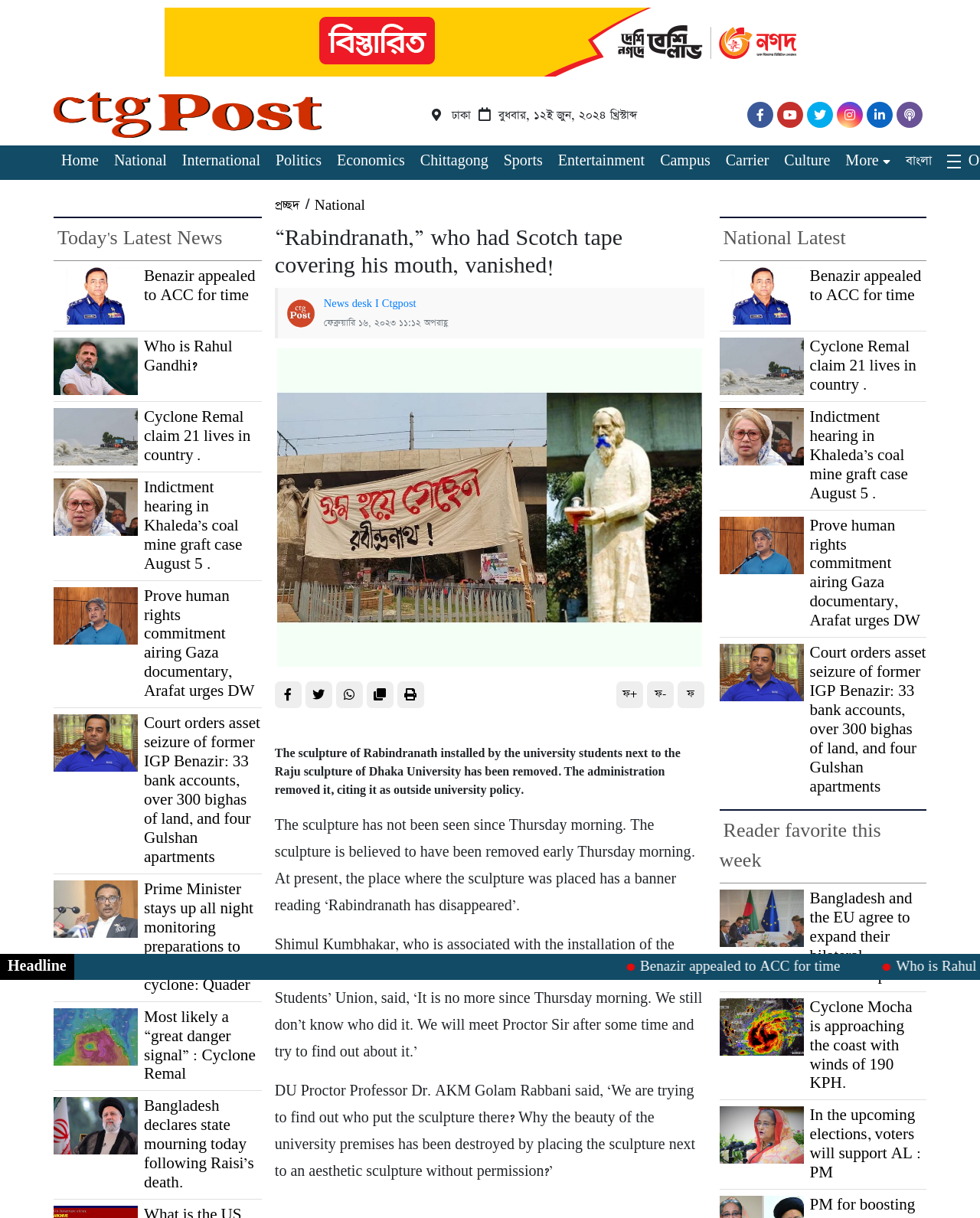Locate the bounding box coordinates of the clickable region to complete the following instruction: "View the image."

[0.291, 0.244, 0.323, 0.269]